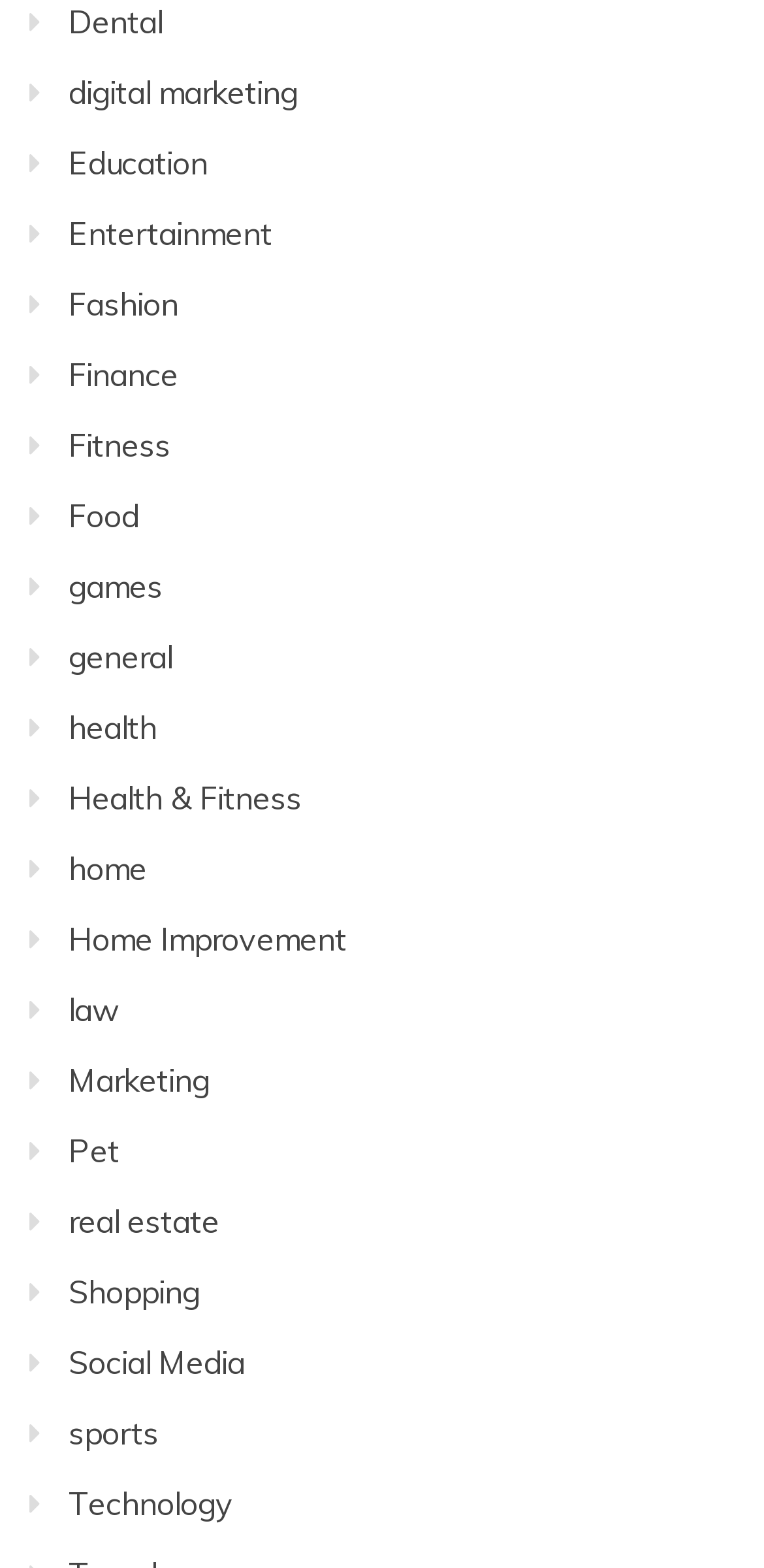Provide a one-word or short-phrase answer to the question:
What is the category that comes after 'Entertainment'?

Fashion